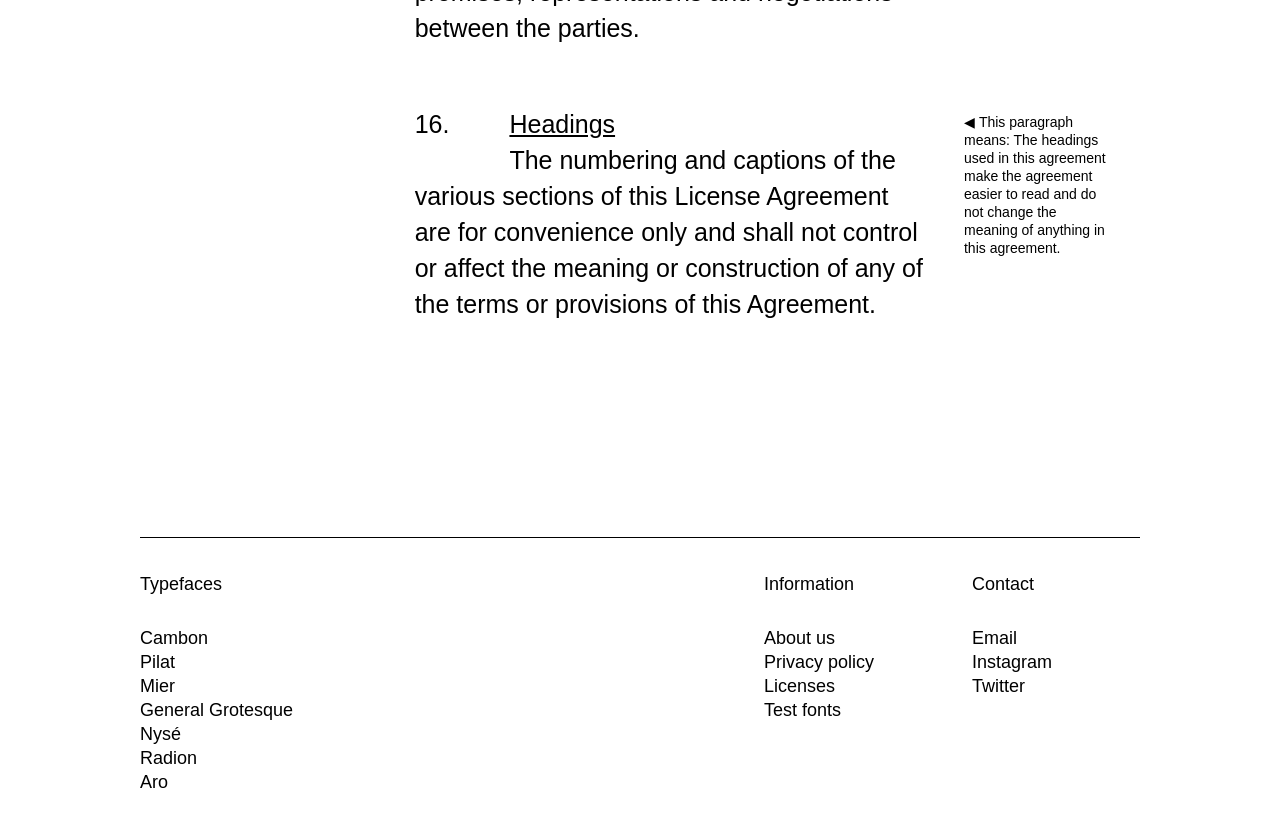Provide the bounding box coordinates, formatted as (top-left x, top-left y, bottom-right x, bottom-right y), with all values being floating point numbers between 0 and 1. Identify the bounding box of the UI element that matches the description: Cambon

[0.109, 0.748, 0.163, 0.771]